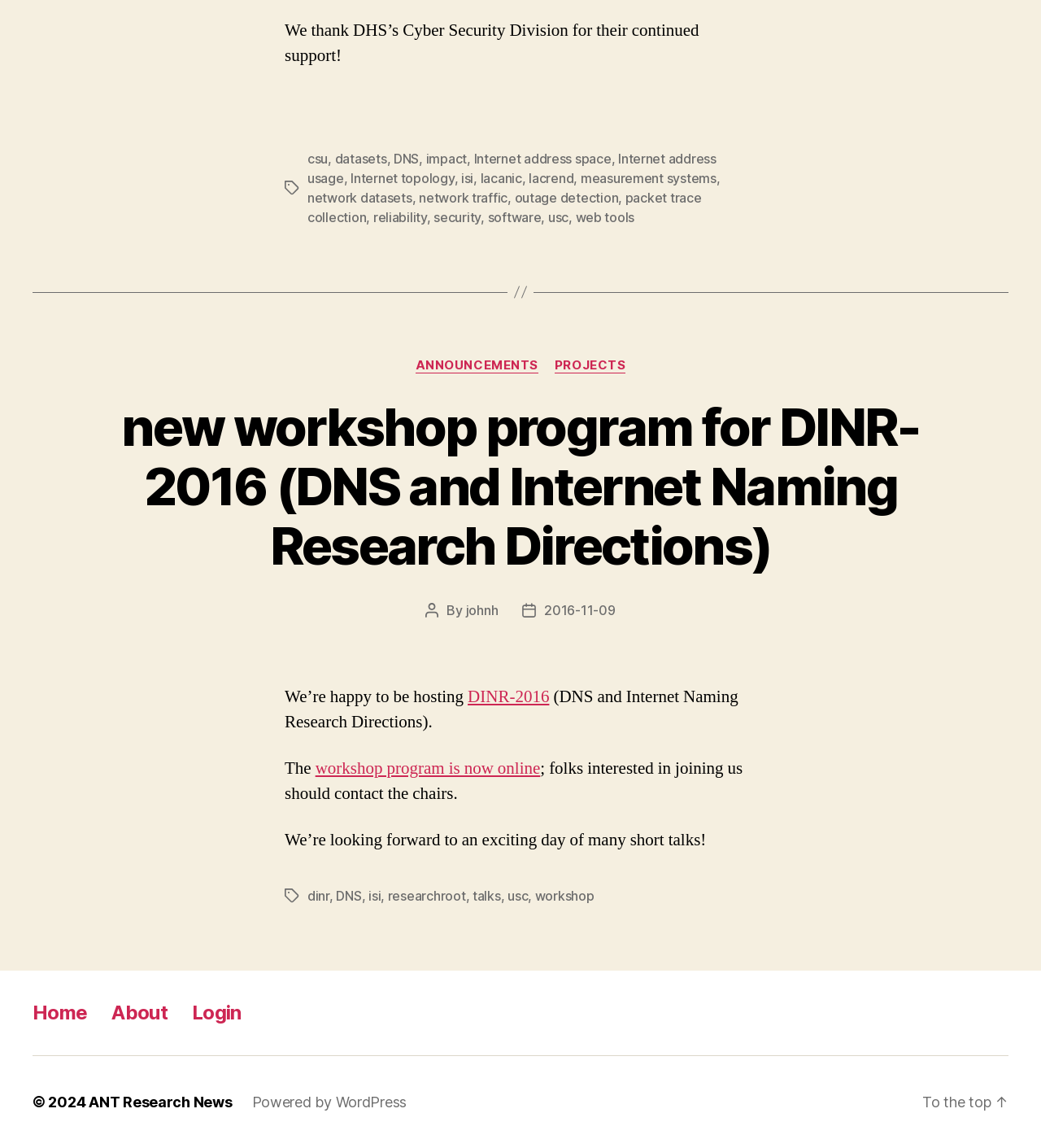Determine the bounding box coordinates for the area that should be clicked to carry out the following instruction: "Read more about the project".

None